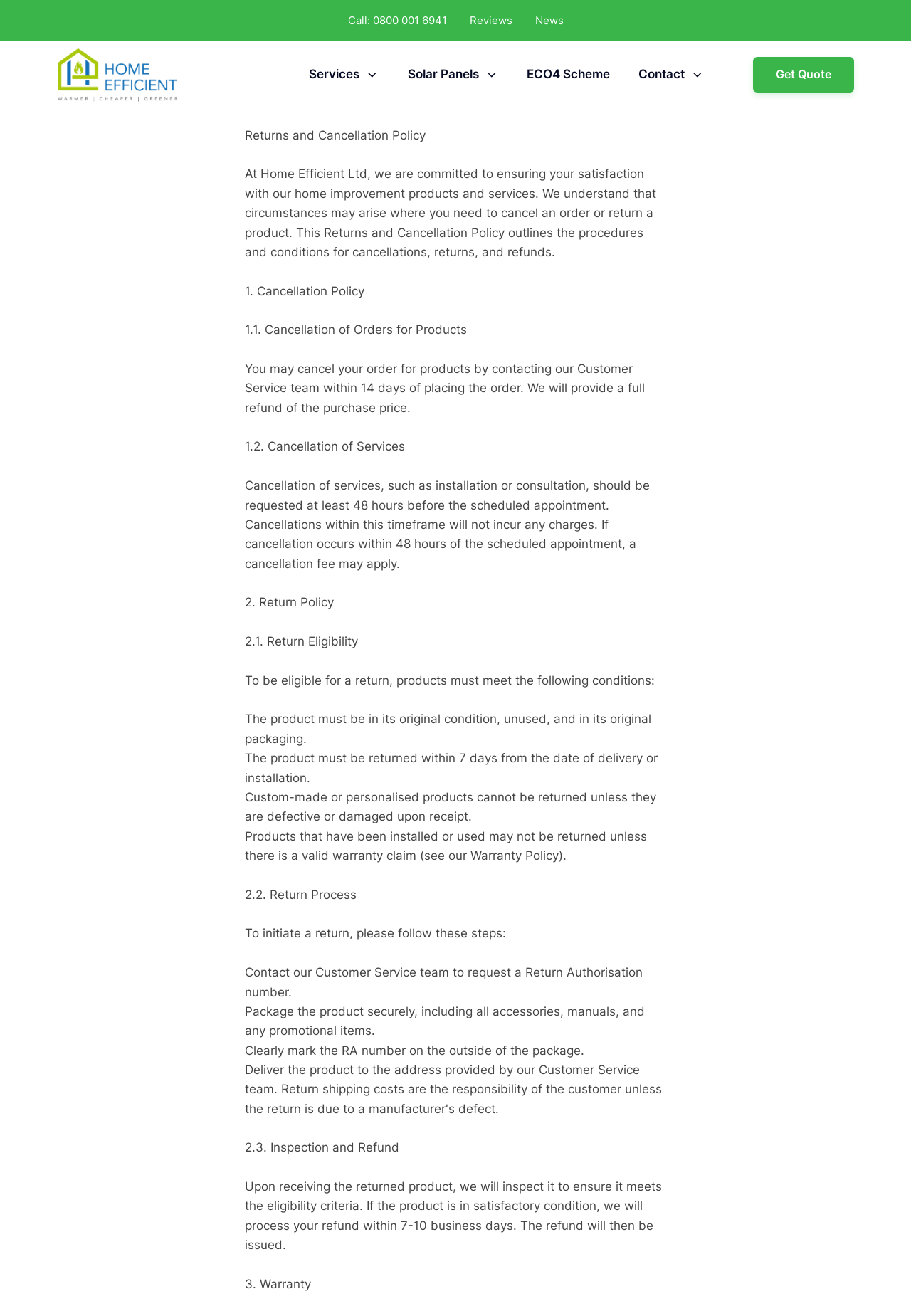Please identify the bounding box coordinates of the element I should click to complete this instruction: 'Get a quote'. The coordinates should be given as four float numbers between 0 and 1, like this: [left, top, right, bottom].

[0.827, 0.043, 0.938, 0.07]